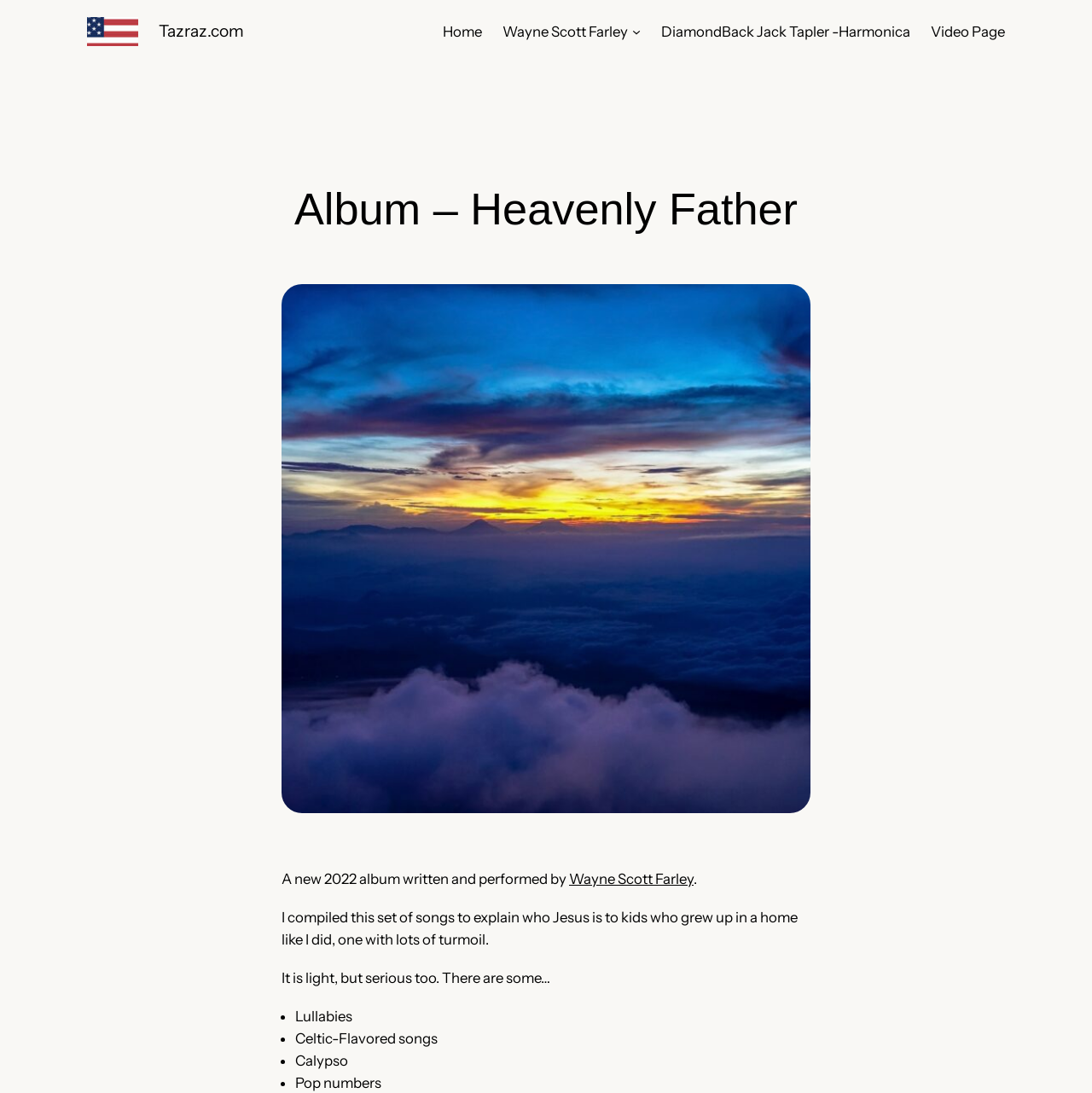What is the purpose of the album?
Analyze the screenshot and provide a detailed answer to the question.

I found the answer by reading the text at [0.258, 0.831, 0.73, 0.867] which explains that the album is intended to explain who Jesus is to kids who grew up in a home like the author's, with lots of turmoil.